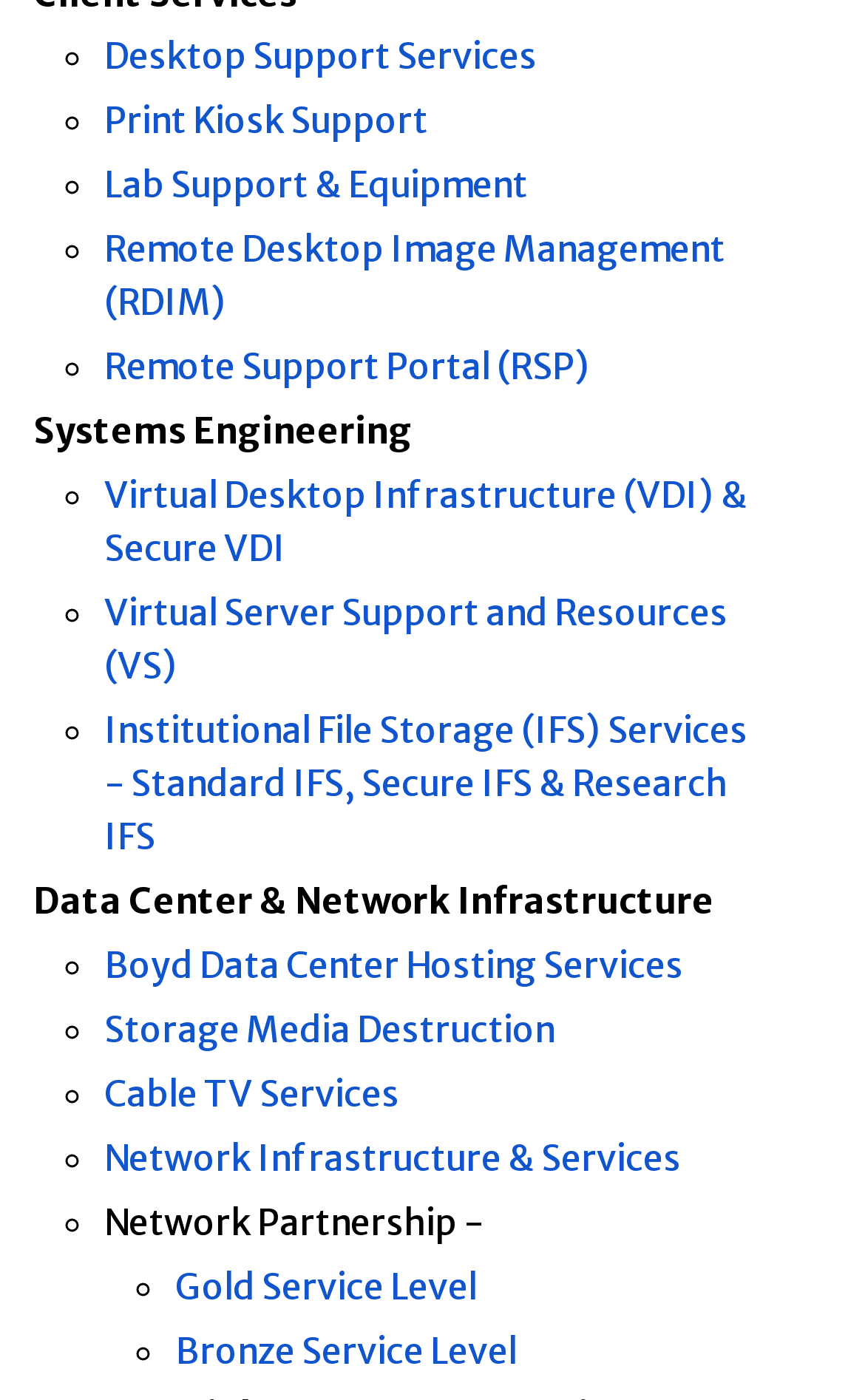Indicate the bounding box coordinates of the element that needs to be clicked to satisfy the following instruction: "Learn about Network Infrastructure & Services". The coordinates should be four float numbers between 0 and 1, i.e., [left, top, right, bottom].

[0.121, 0.811, 0.787, 0.843]